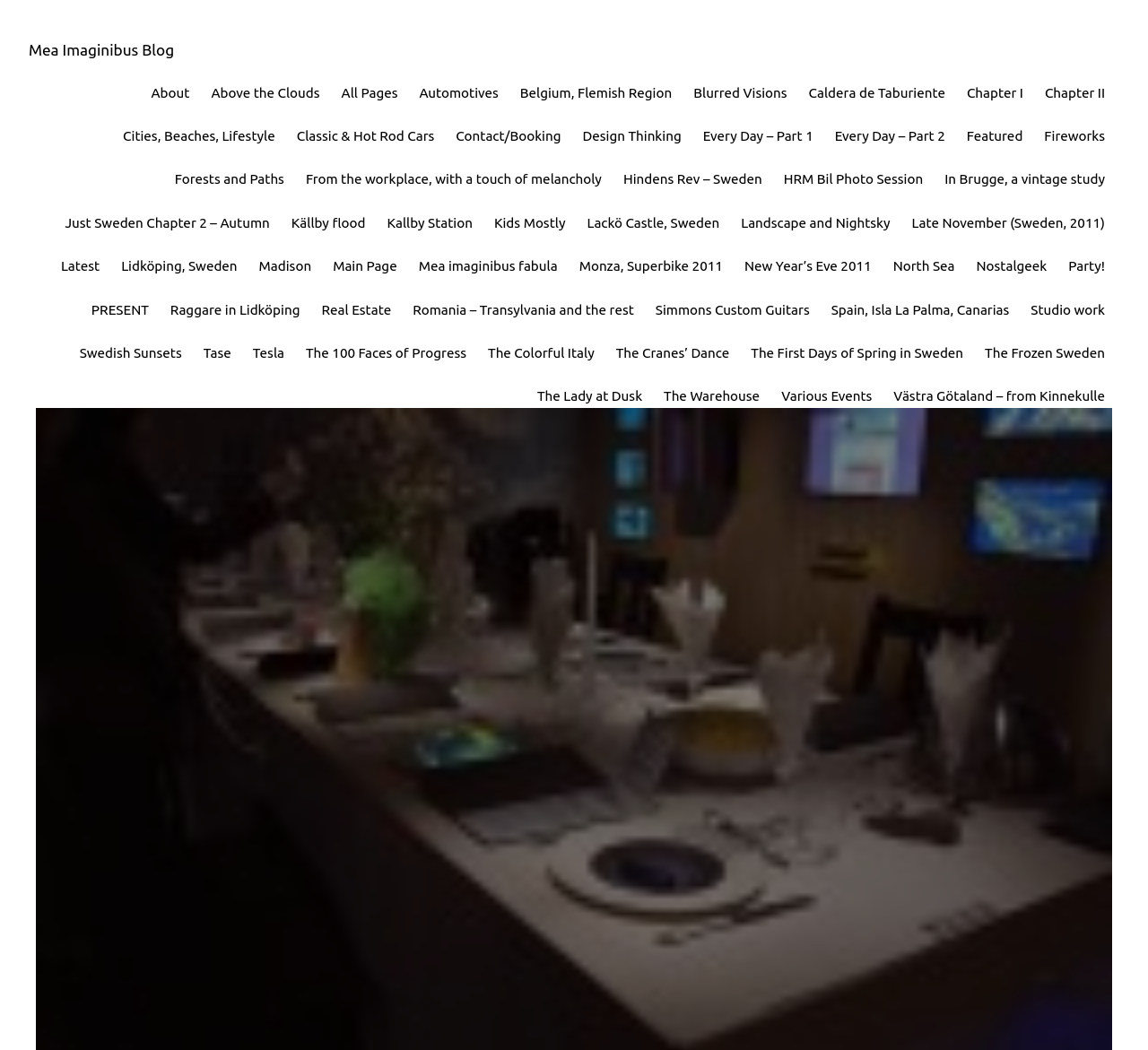Refer to the image and answer the question with as much detail as possible: What type of content is featured on this webpage?

The webpage has a menu with many links, and most of the links have descriptive titles that suggest they are related to photography, such as 'Above the Clouds', 'Cities, Beaches, Lifestyle', 'Classic & Hot Rod Cars', and many others. This suggests that the webpage features photography content.